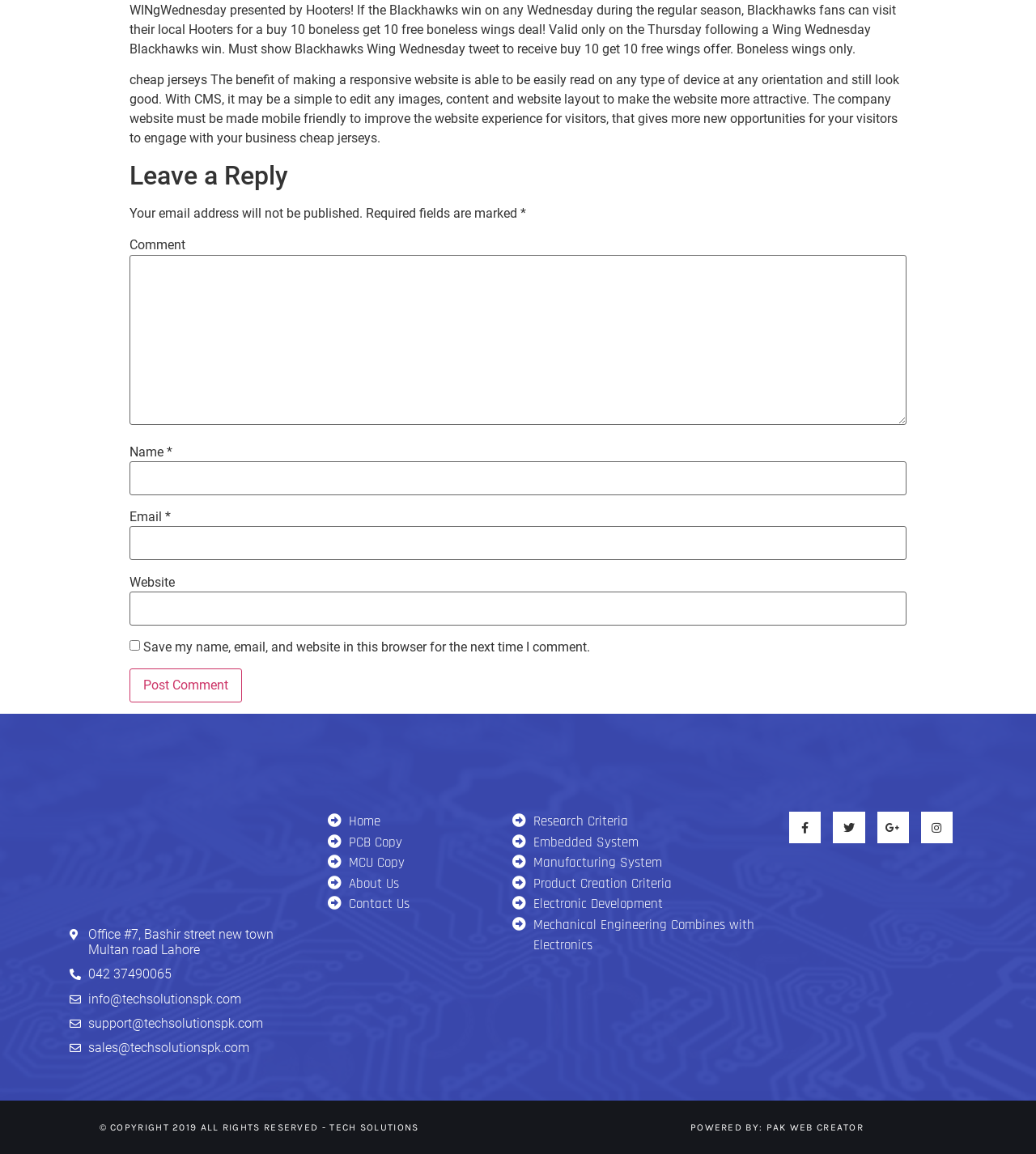Identify the bounding box coordinates of the section that should be clicked to achieve the task described: "Click Post Comment".

[0.125, 0.579, 0.234, 0.608]